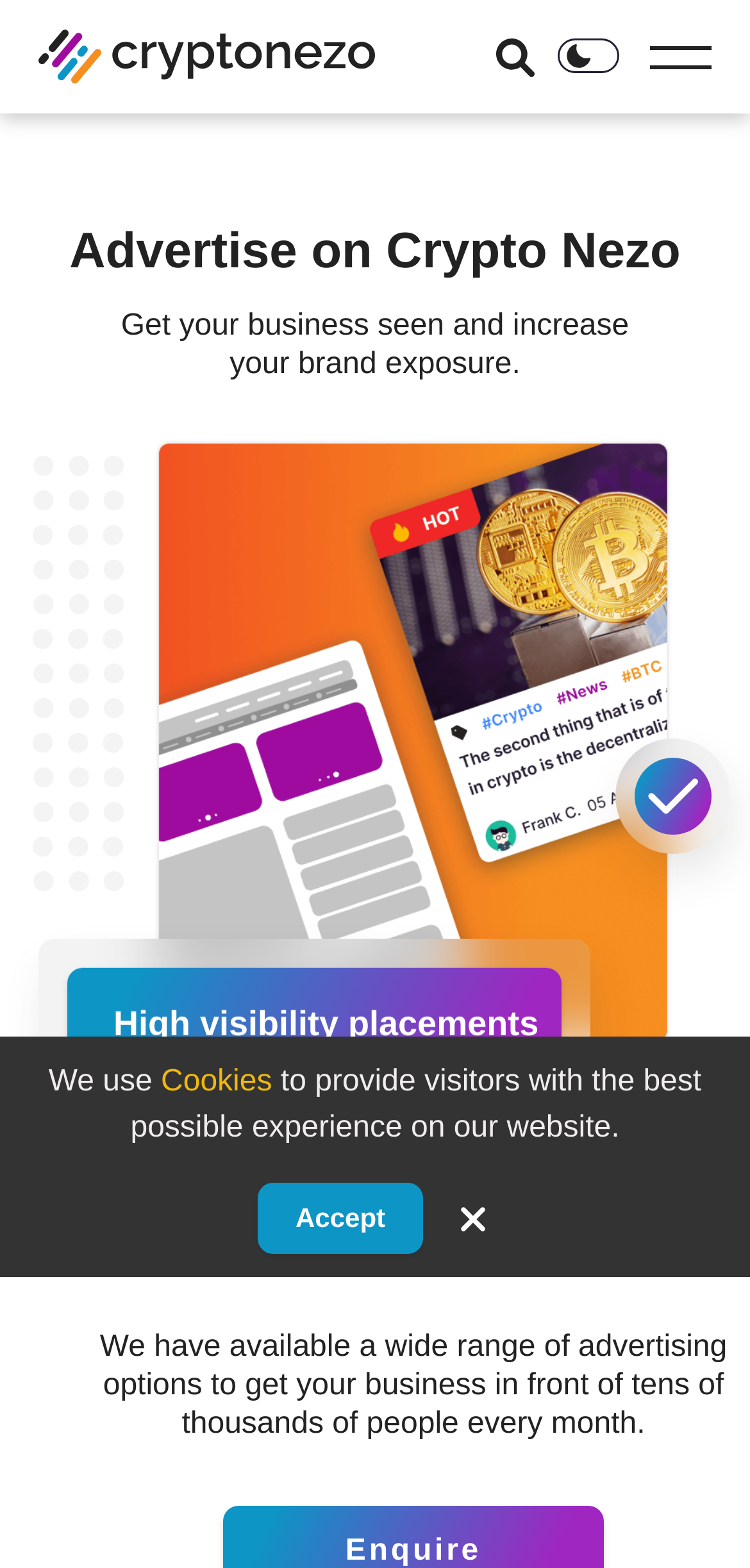What is the theme of the webpage?
Using the details shown in the screenshot, provide a comprehensive answer to the question.

The webpage has a meta description that mentions Bitcoin, Ethereum, Altcoins, DeFi, Metaverse, Crypto News, Market Data, and Price Indexes, which suggests that the theme of the webpage is related to cryptocurrency.